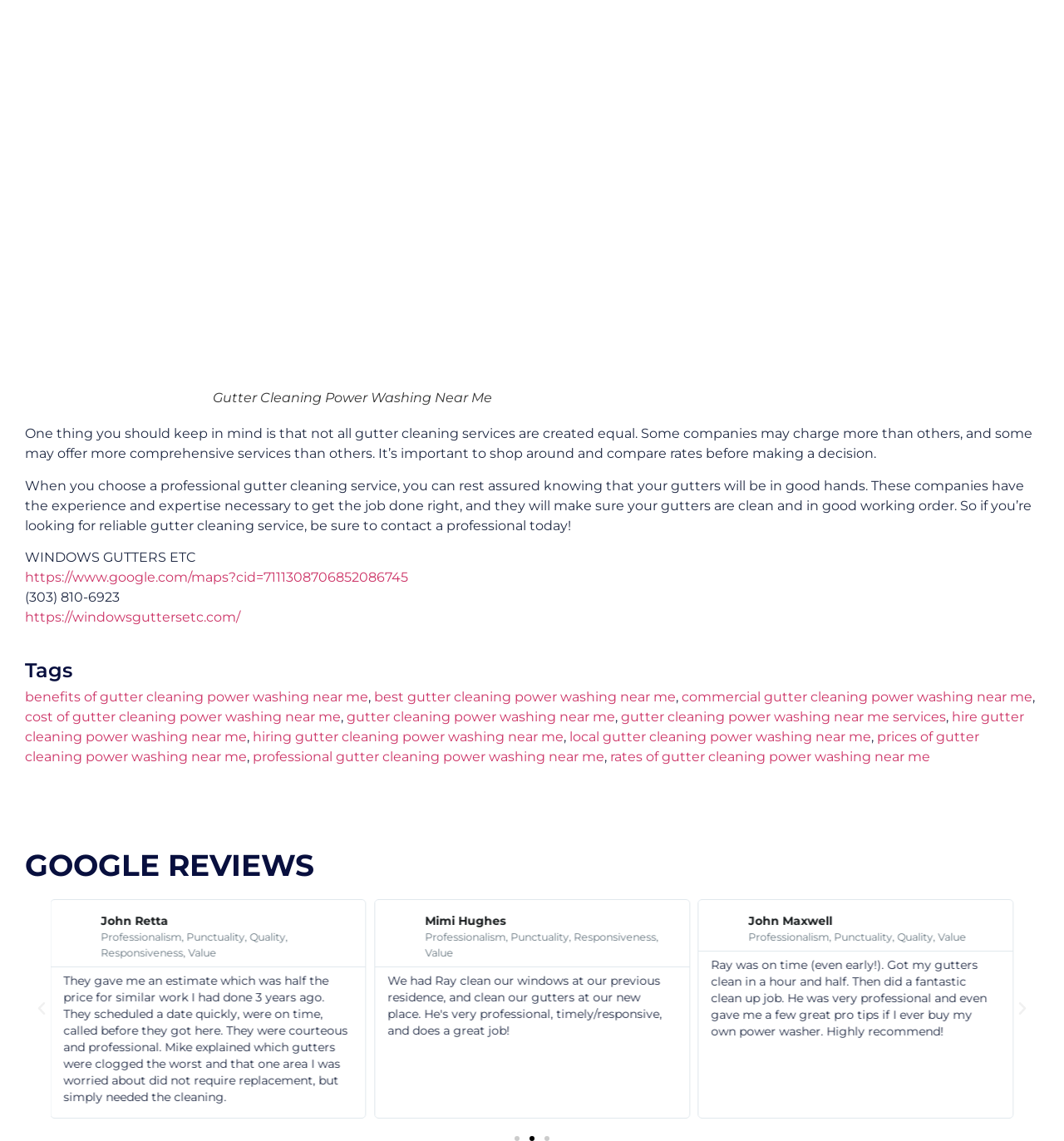Locate the bounding box coordinates of the element's region that should be clicked to carry out the following instruction: "Call the phone number for gutter cleaning services". The coordinates need to be four float numbers between 0 and 1, i.e., [left, top, right, bottom].

[0.023, 0.516, 0.112, 0.53]